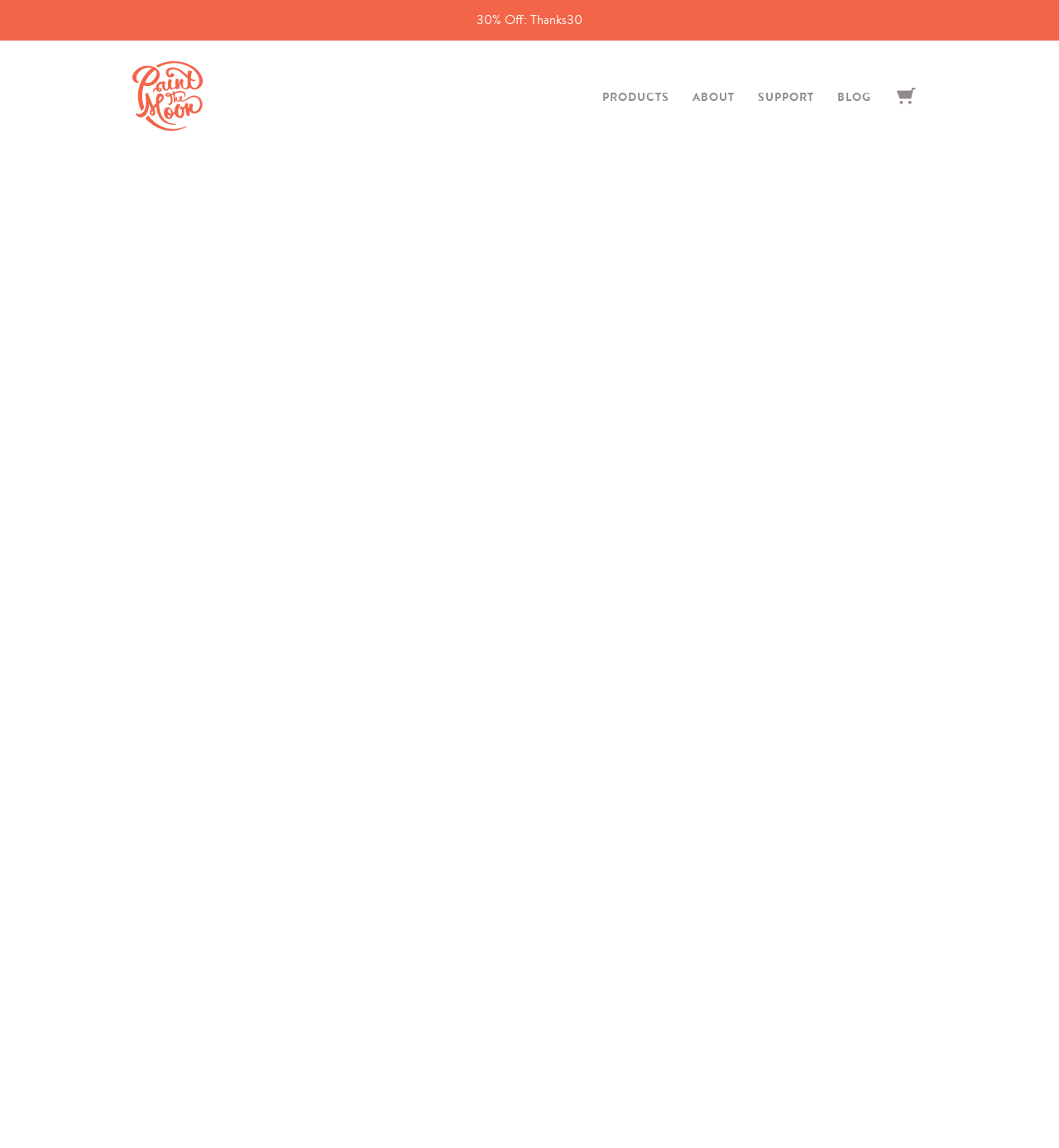Pinpoint the bounding box coordinates for the area that should be clicked to perform the following instruction: "Search for something".

[0.128, 0.193, 0.3, 0.26]